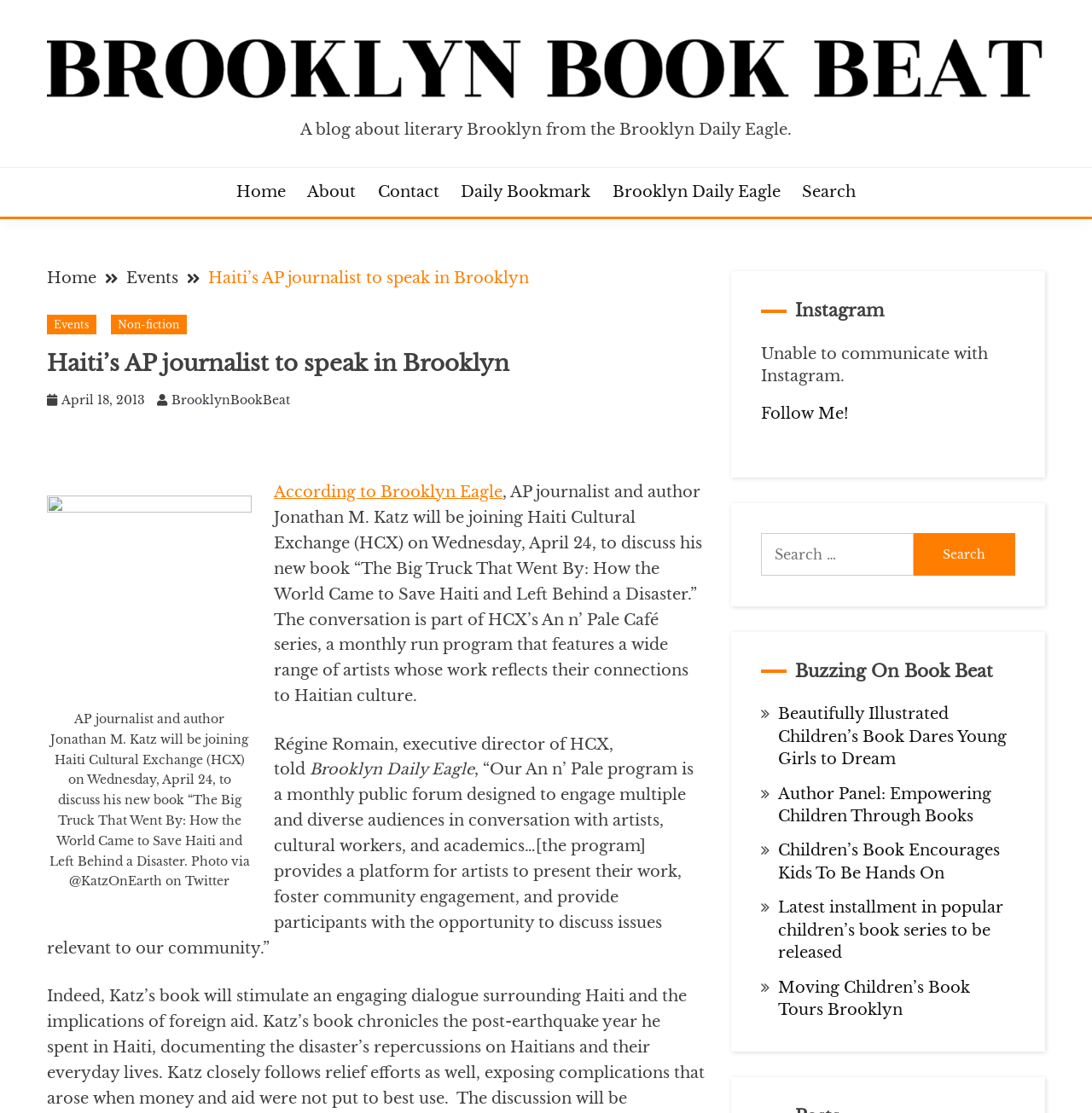Give a full account of the webpage's elements and their arrangement.

This webpage is about a literary event in Brooklyn, featuring AP journalist and author Jonathan M. Katz. At the top, there is a navigation menu with links to "Home", "About", "Contact", "Daily Bookmark", "Brooklyn Daily Eagle", and "Search". Below the navigation menu, there is a breadcrumbs section with links to "Home", "Events", and the current event "Haiti’s AP journalist to speak in Brooklyn".

The main content of the webpage is divided into two columns. The left column features a heading with the title of the event, followed by a link to the event, a date "April 18, 2013", and a link to the author's Twitter account. Below this, there is an image with a caption describing the event, where Jonathan M. Katz will discuss his new book "The Big Truck That Went By: How the World Came to Save Haiti and Left Behind a Disaster".

The main text of the webpage is in the left column, describing the event and the book. It mentions that the conversation is part of the An n' Pale Café series, a monthly program that features artists whose work reflects their connections to Haitian culture. The text also quotes the executive director of Haiti Cultural Exchange, Régine Romain, and provides more details about the program.

In the right column, there are several sections. The top section is an Instagram feed, but it appears to be unable to communicate with Instagram. Below this, there is a "Follow Me!" link and a search box with a button. Further down, there is a heading "Buzzing On Book Beat" with several links to other book-related articles, including "Beautifully Illustrated Children’s Book Dares Young Girls to Dream", "Author Panel: Empowering Children Through Books", and more.

At the very bottom of the webpage, there is a link with a symbol, possibly a social media link.